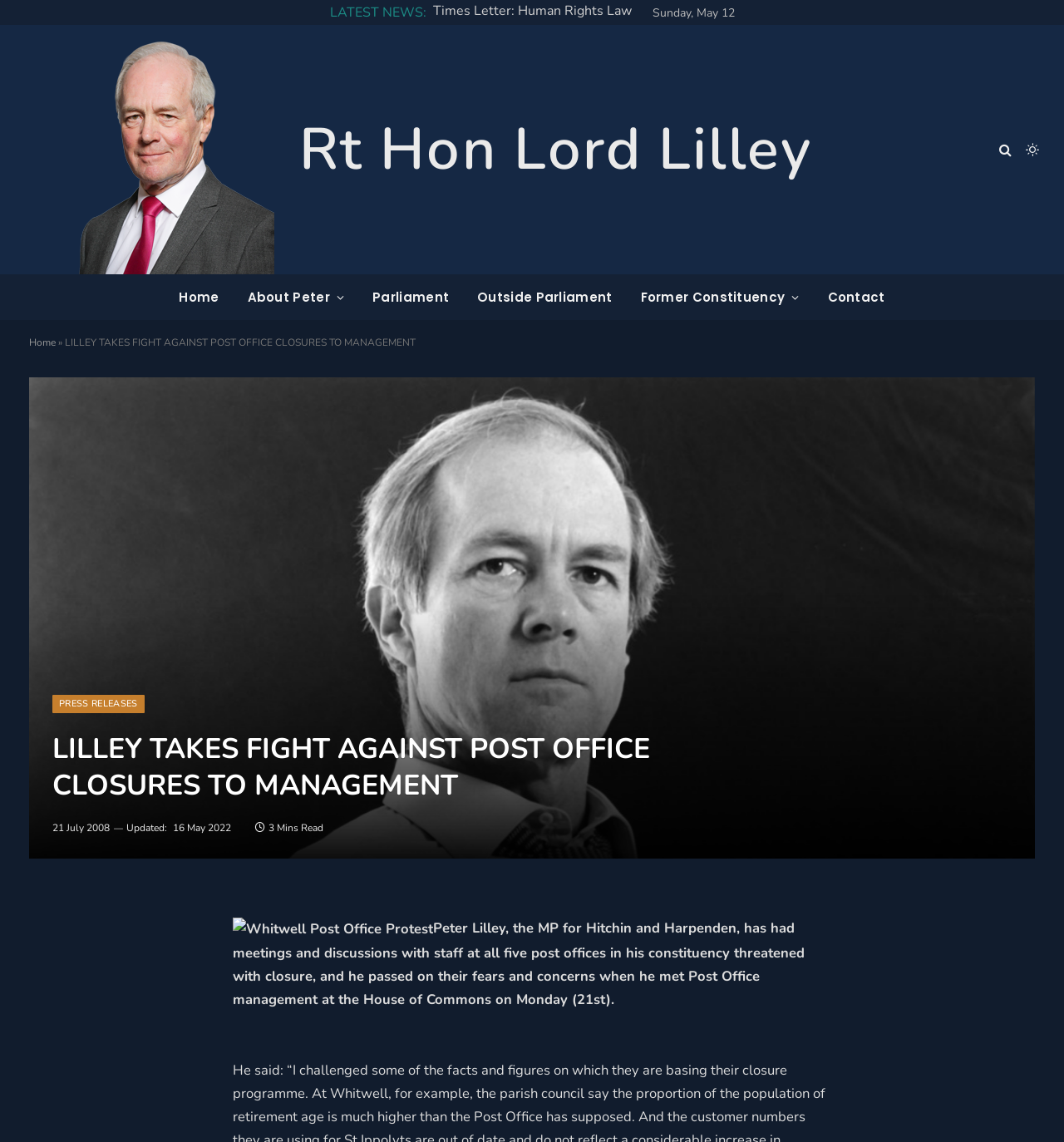Please answer the following question using a single word or phrase: 
What is the date of the meeting with Post Office management?

21st July 2008